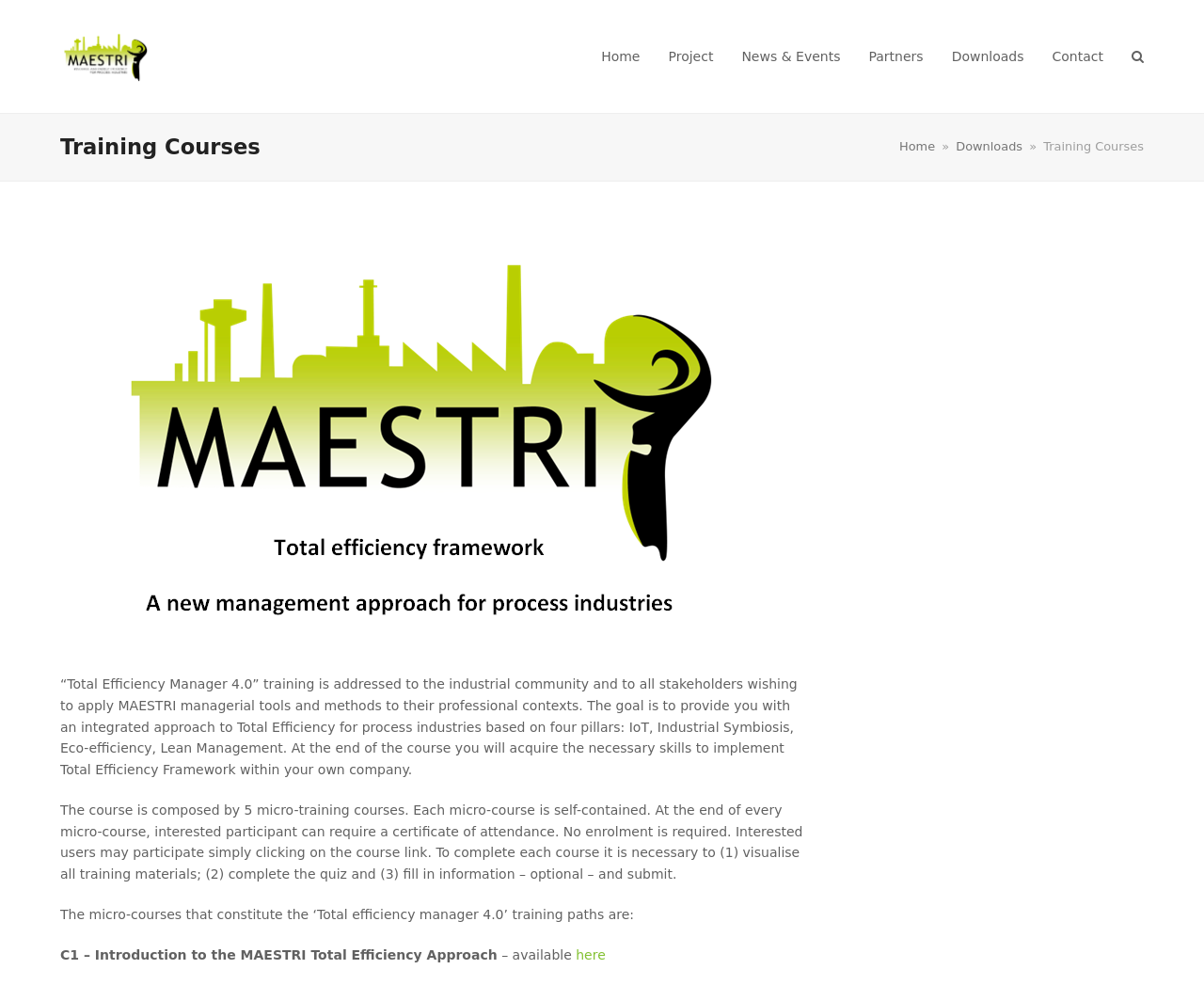Pinpoint the bounding box coordinates of the clickable area necessary to execute the following instruction: "Click the Downloads link". The coordinates should be given as four float numbers between 0 and 1, namely [left, top, right, bottom].

[0.779, 0.033, 0.862, 0.081]